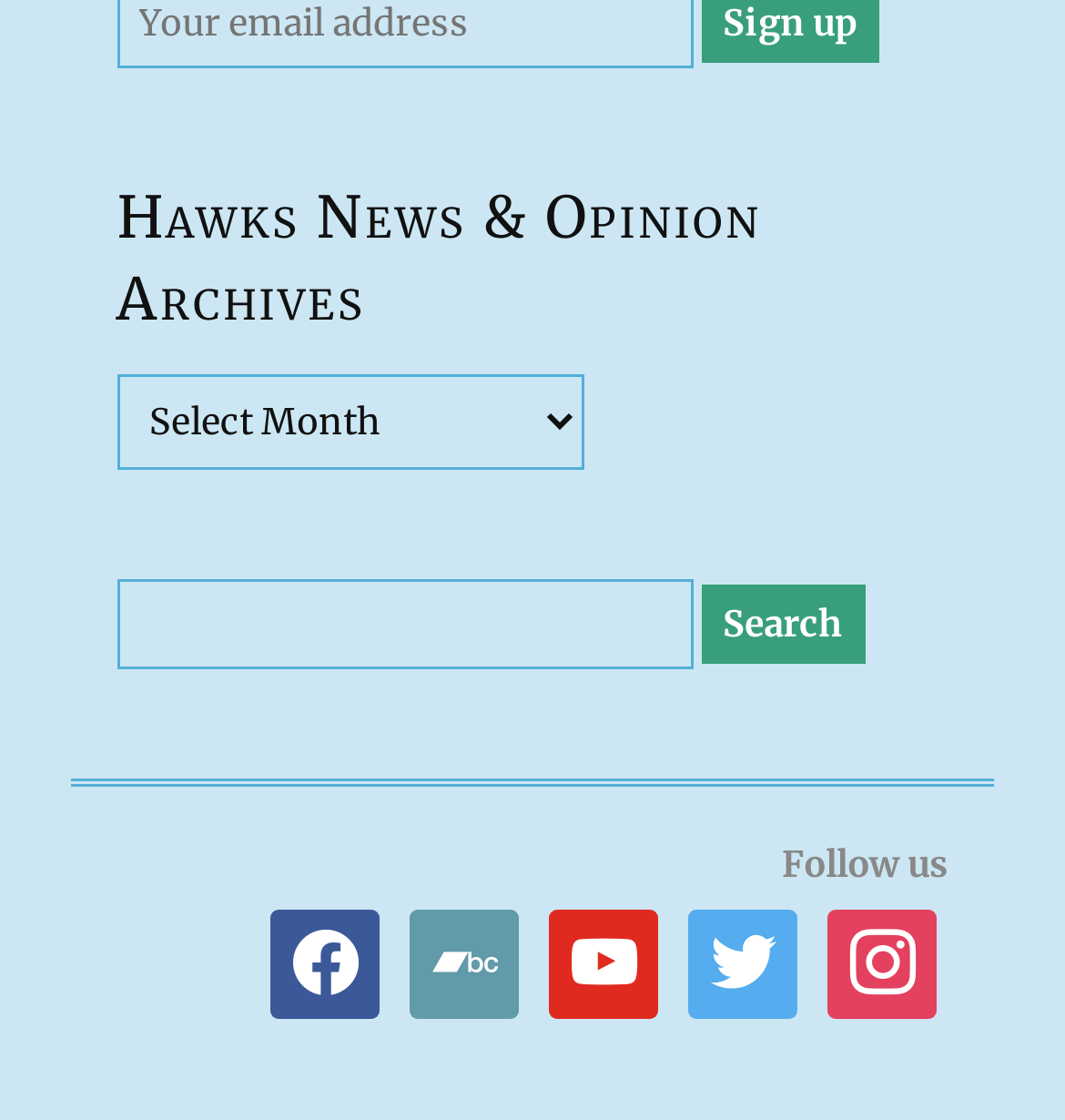Identify and provide the bounding box for the element described by: "bandcamp".

[0.386, 0.839, 0.488, 0.88]